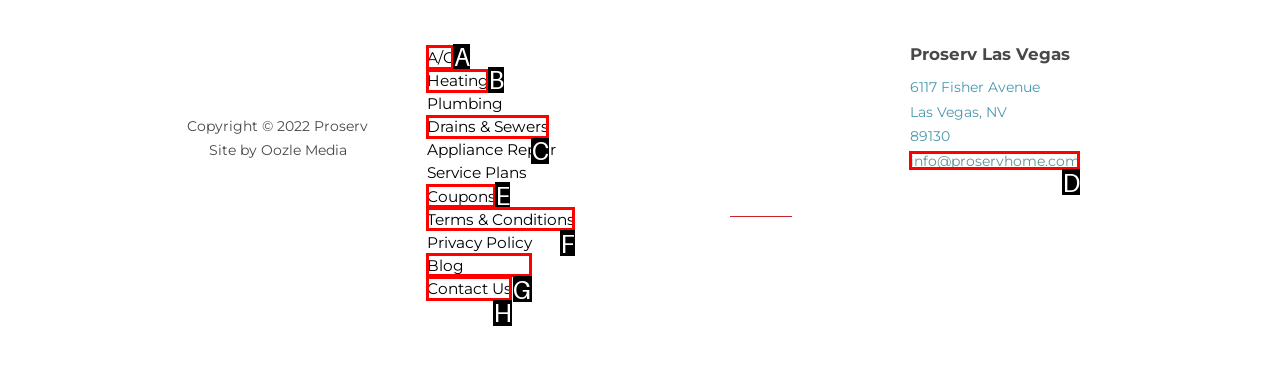Determine the HTML element to click for the instruction: Visit the blog.
Answer with the letter corresponding to the correct choice from the provided options.

G